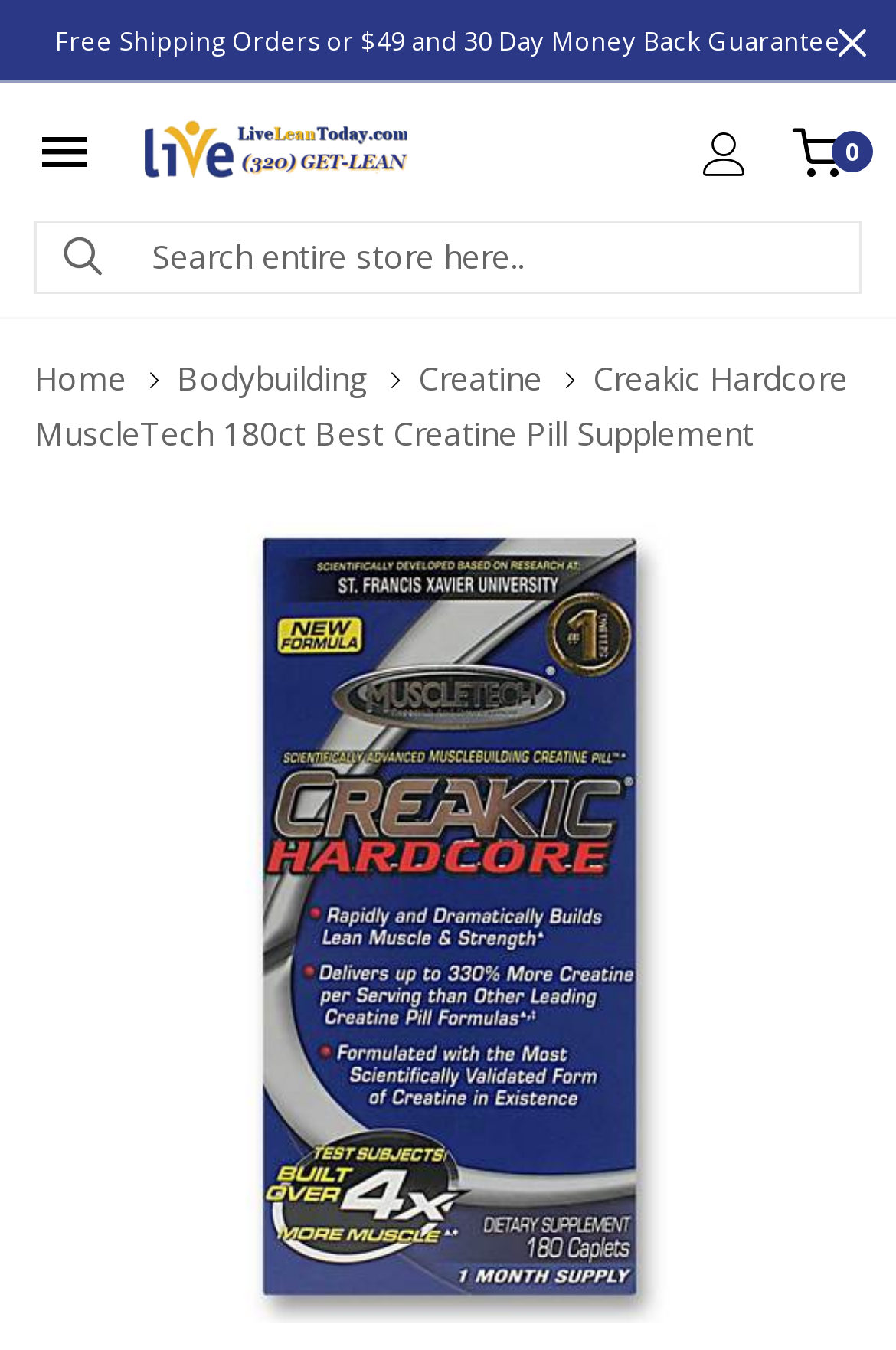Find the bounding box coordinates of the clickable element required to execute the following instruction: "View Creatine products". Provide the coordinates as four float numbers between 0 and 1, i.e., [left, top, right, bottom].

[0.467, 0.264, 0.605, 0.296]